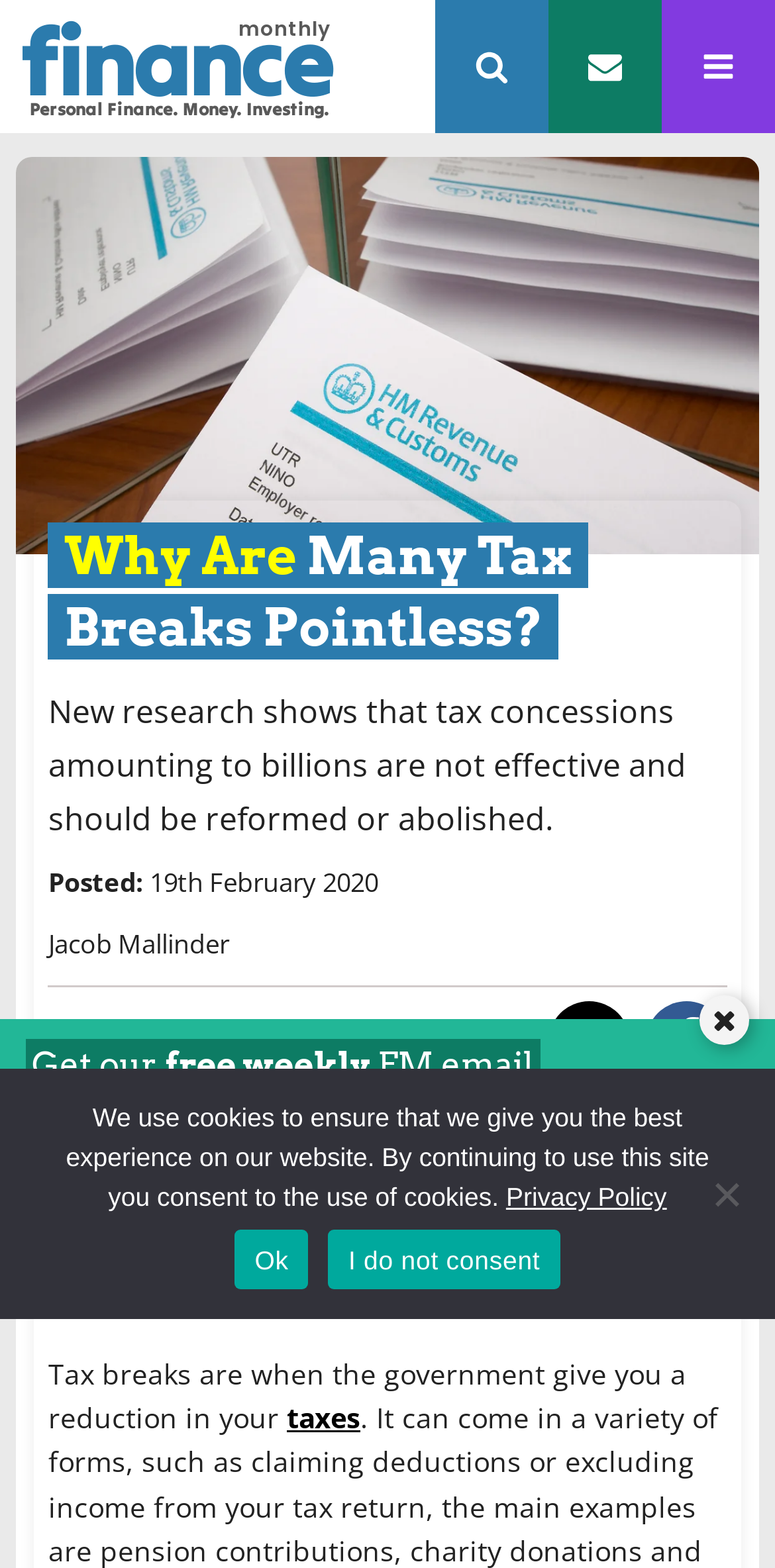Give a one-word or one-phrase response to the question: 
What is the topic of the article?

Tax breaks